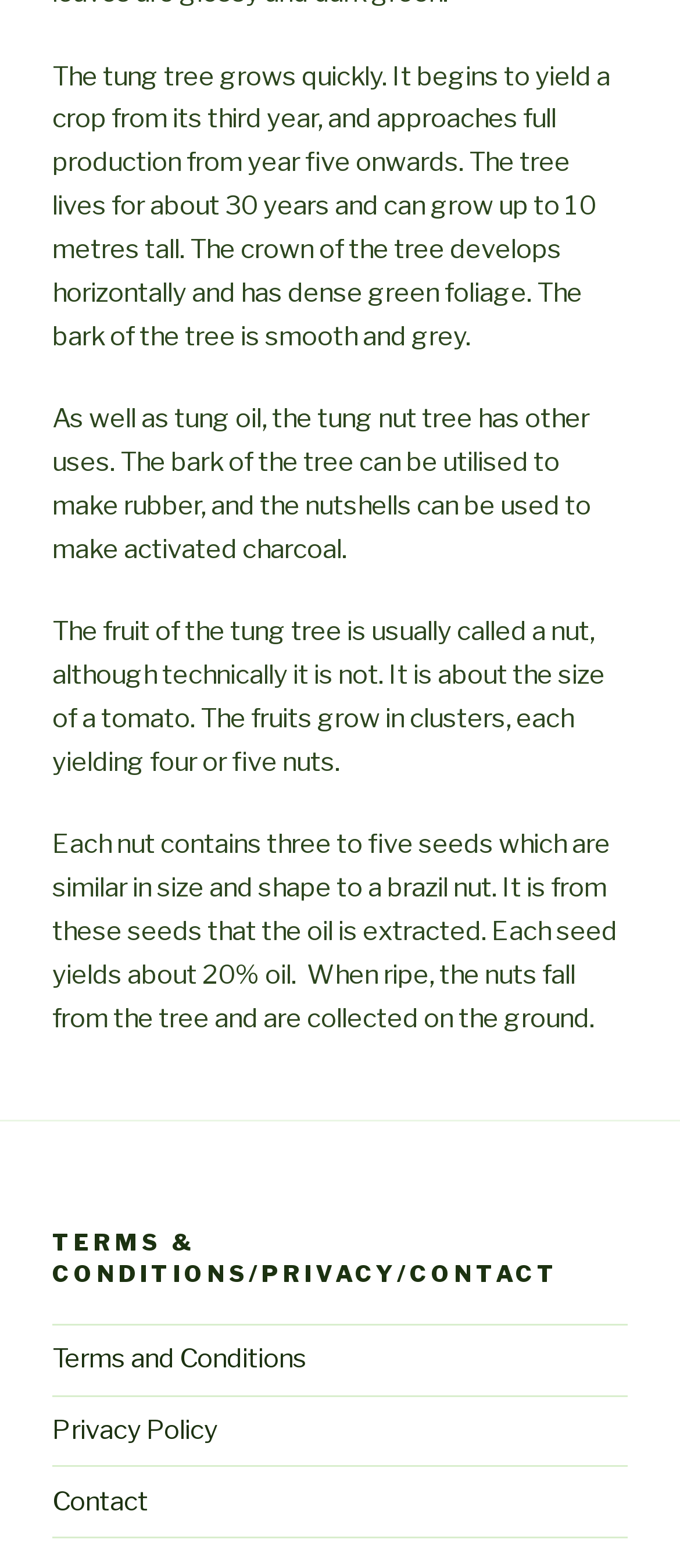What percentage of oil is yielded from each seed?
Analyze the image and deliver a detailed answer to the question.

According to the text, 'Each seed yields about 20% oil.' This information is provided in the fourth paragraph of the webpage.